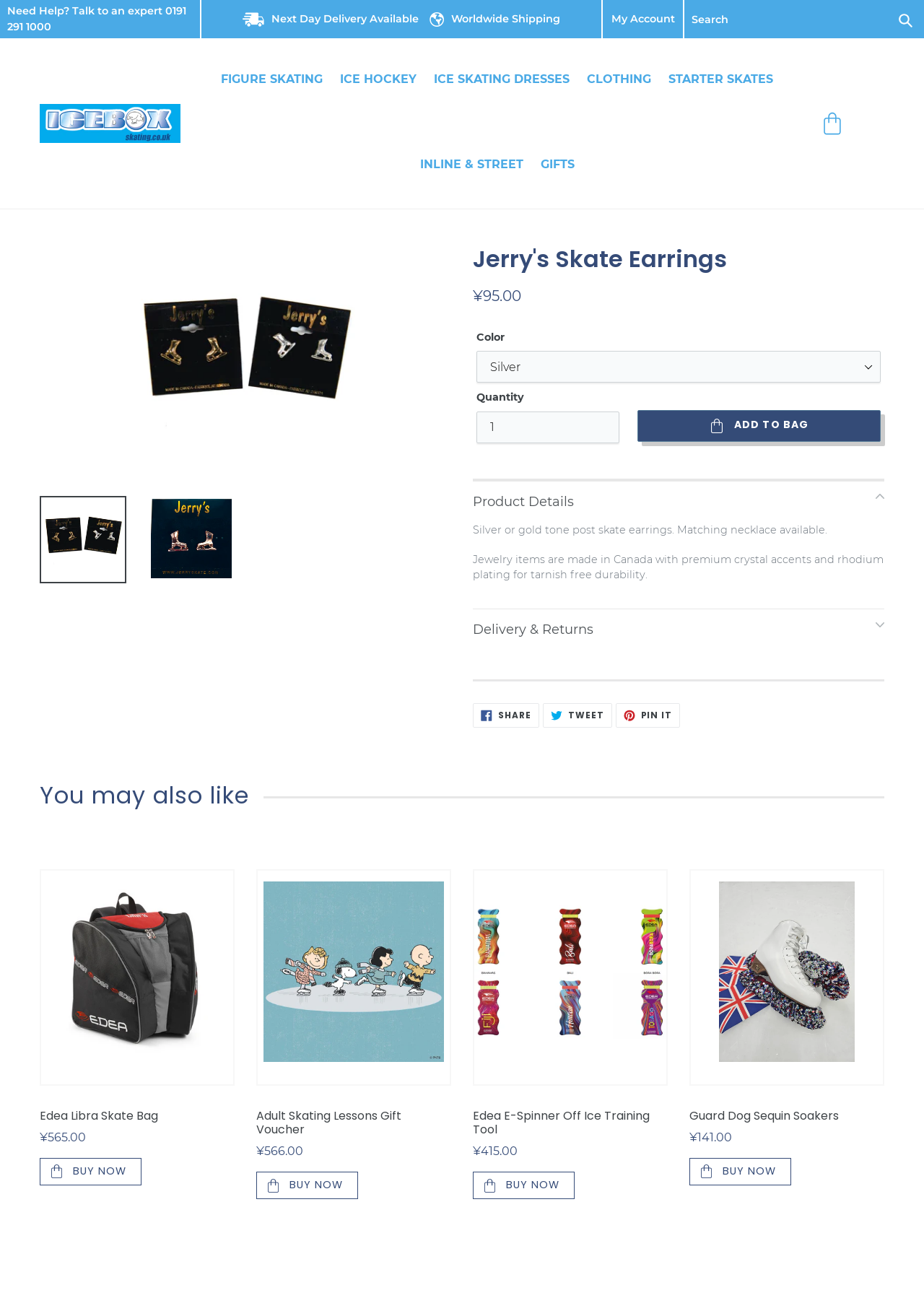Please find the bounding box coordinates of the element that you should click to achieve the following instruction: "Click on 'My Account Log in'". The coordinates should be presented as four float numbers between 0 and 1: [left, top, right, bottom].

[0.661, 0.009, 0.73, 0.021]